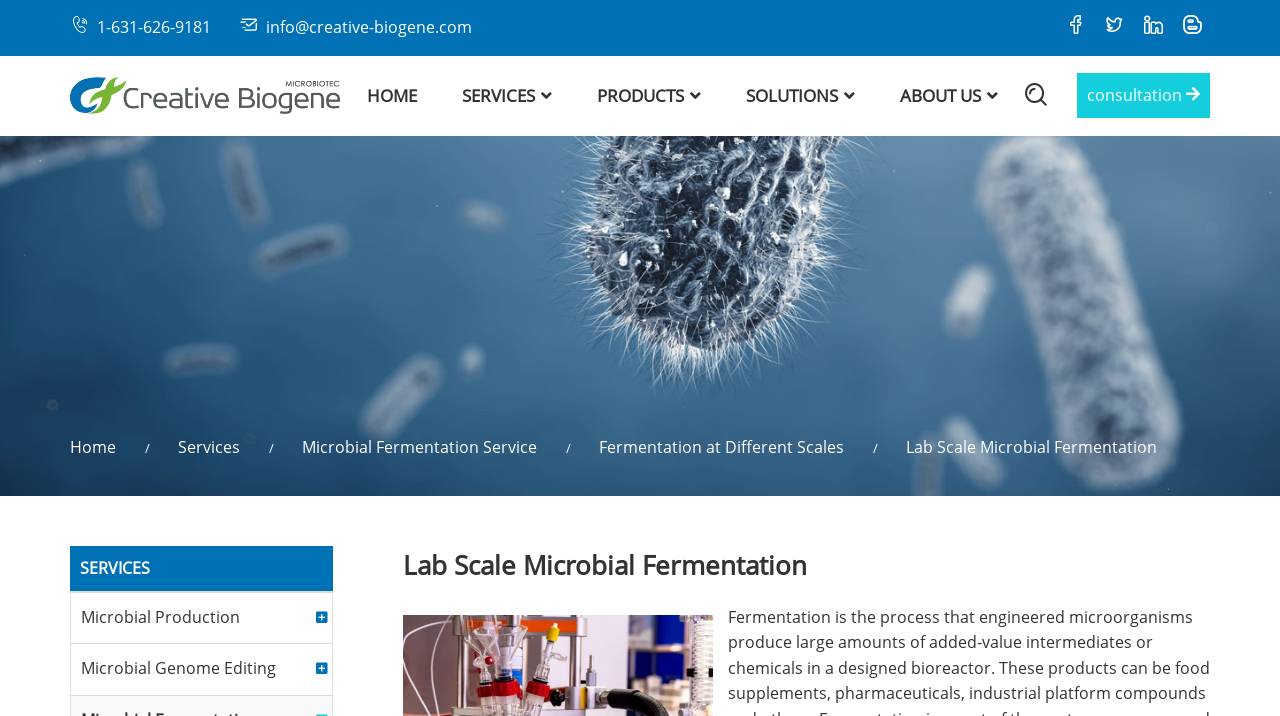Please determine the bounding box coordinates of the element to click on in order to accomplish the following task: "learn about microbial fermentation service". Ensure the coordinates are four float numbers ranging from 0 to 1, i.e., [left, top, right, bottom].

[0.236, 0.609, 0.42, 0.64]